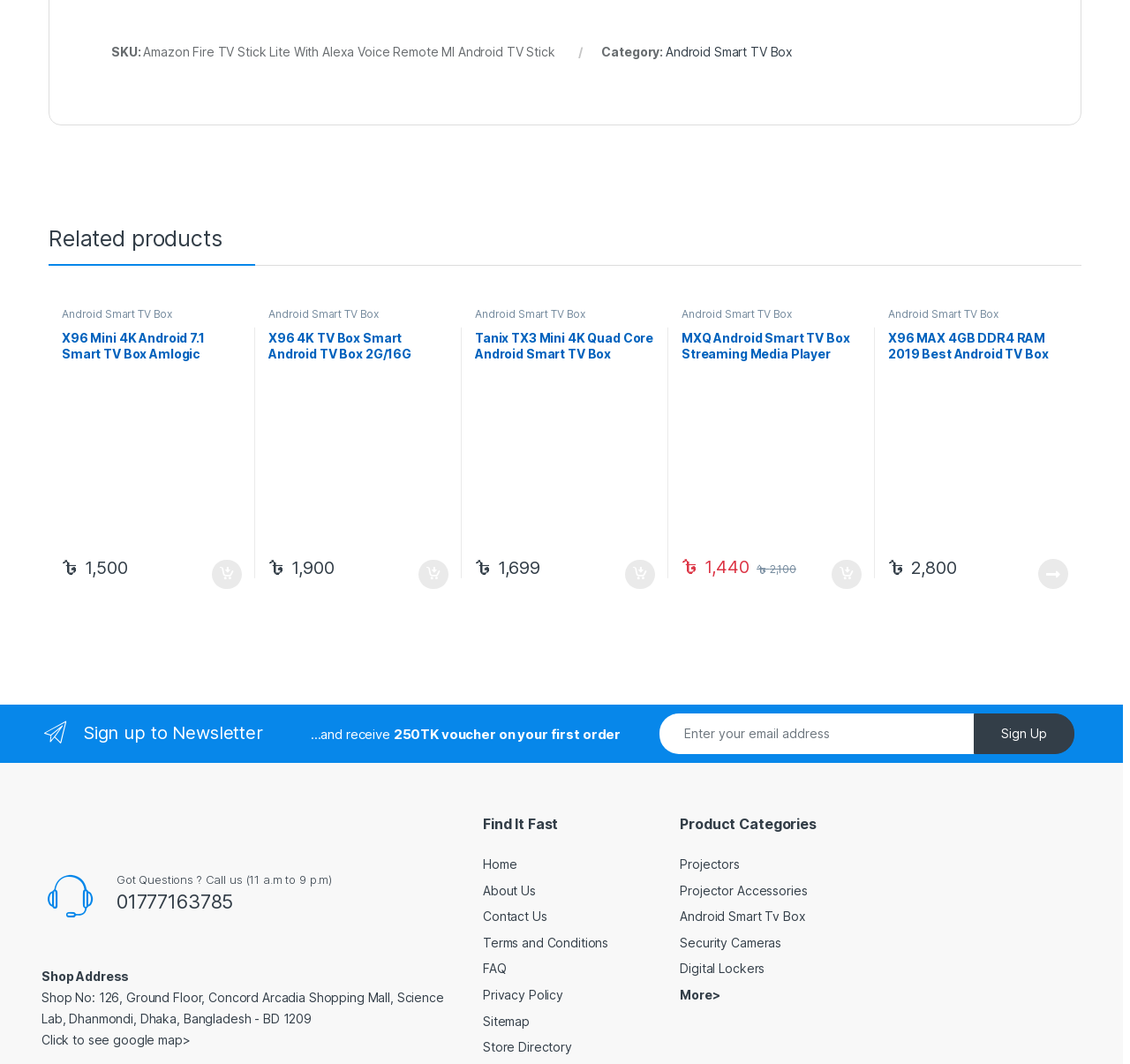Determine the bounding box coordinates for the area you should click to complete the following instruction: "Click on 'Android Smart TV Box'".

[0.055, 0.289, 0.152, 0.301]